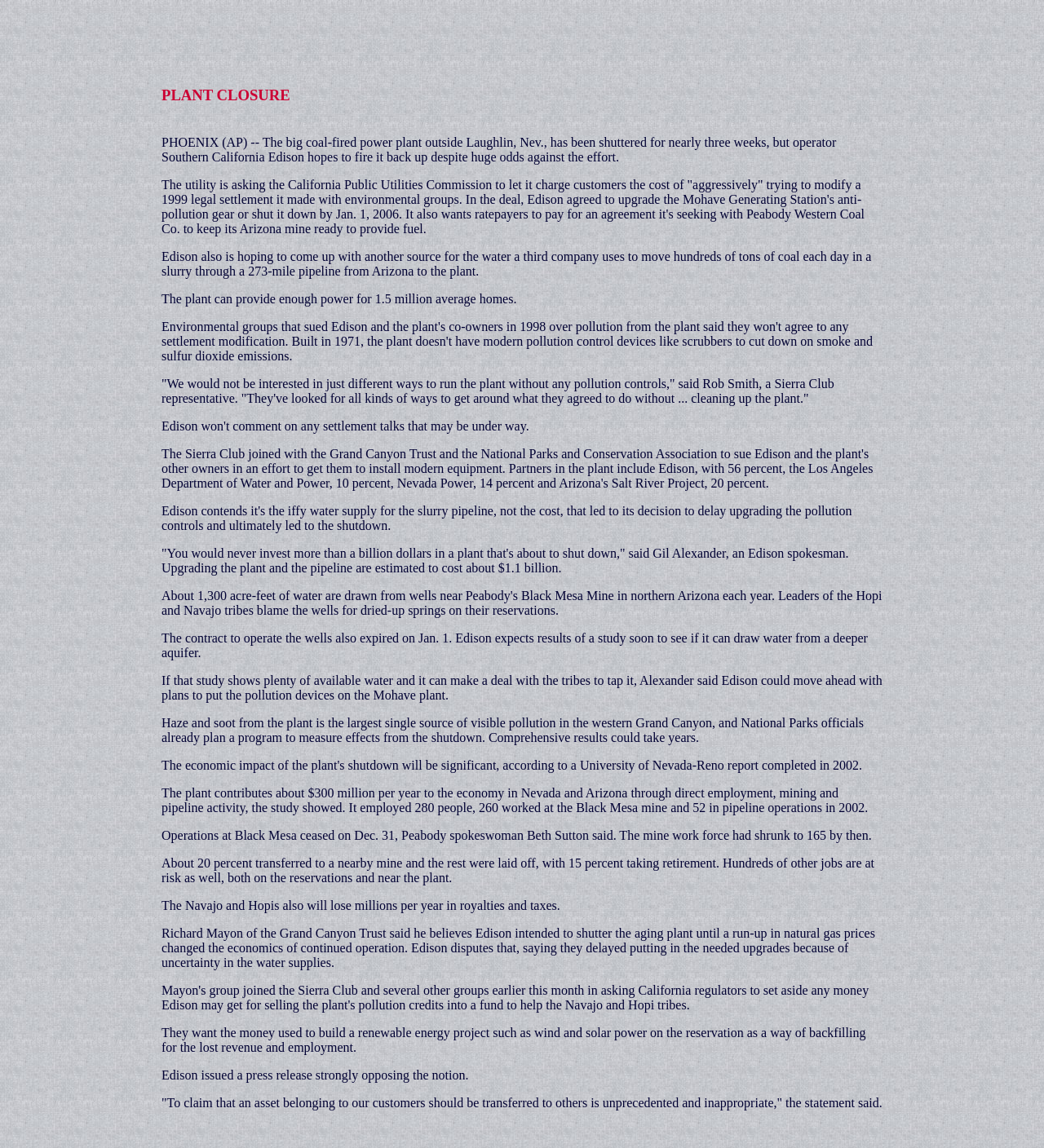Is the table empty?
Based on the visual, give a brief answer using one word or a short phrase.

No